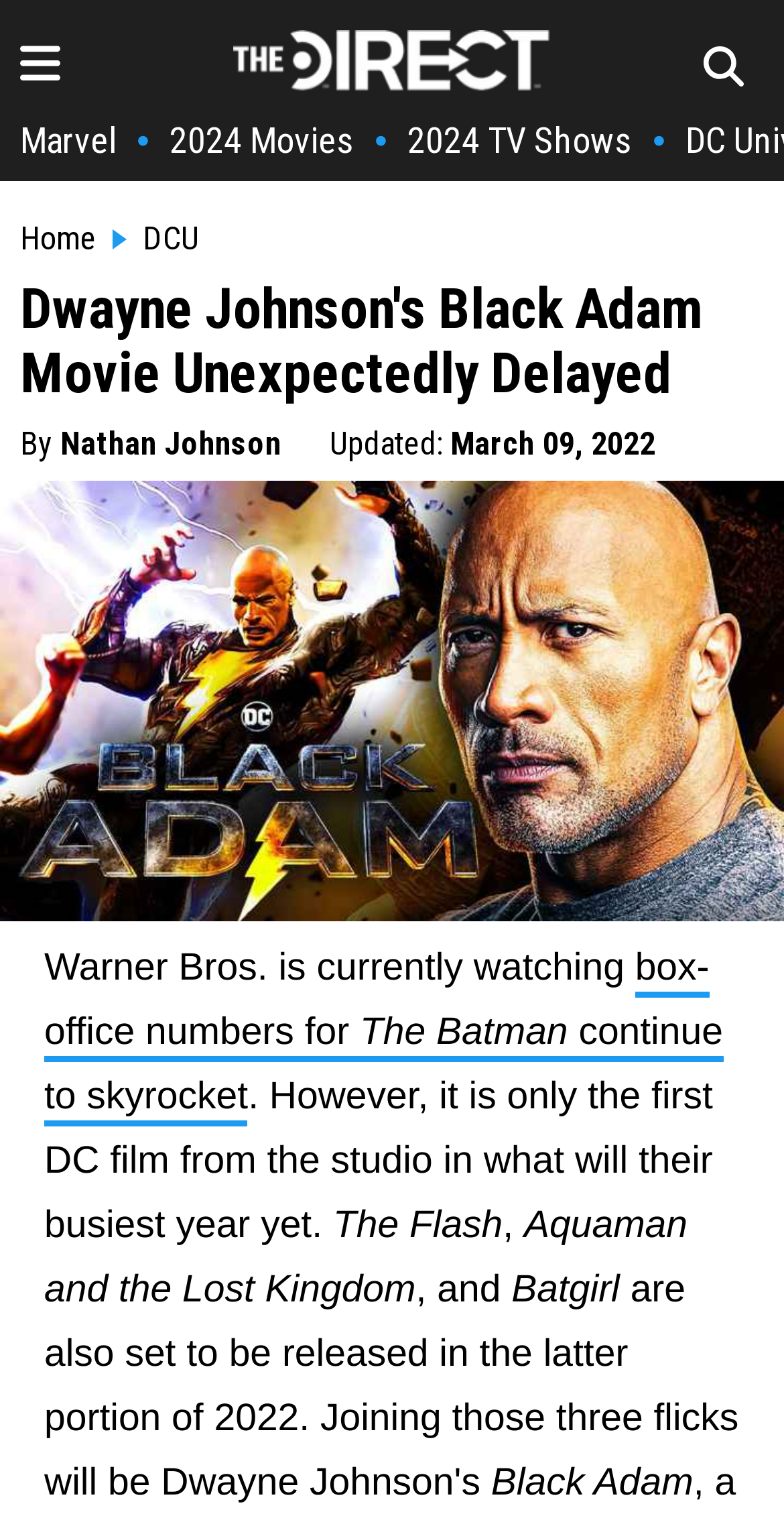What is the name of the movie delayed?
Please respond to the question with a detailed and well-explained answer.

The question asks for the name of the movie that has been delayed. From the webpage, we can see that the main heading is 'Dwayne Johnson's Black Adam Movie Unexpectedly Delayed', which indicates that the movie 'Black Adam' has been delayed.